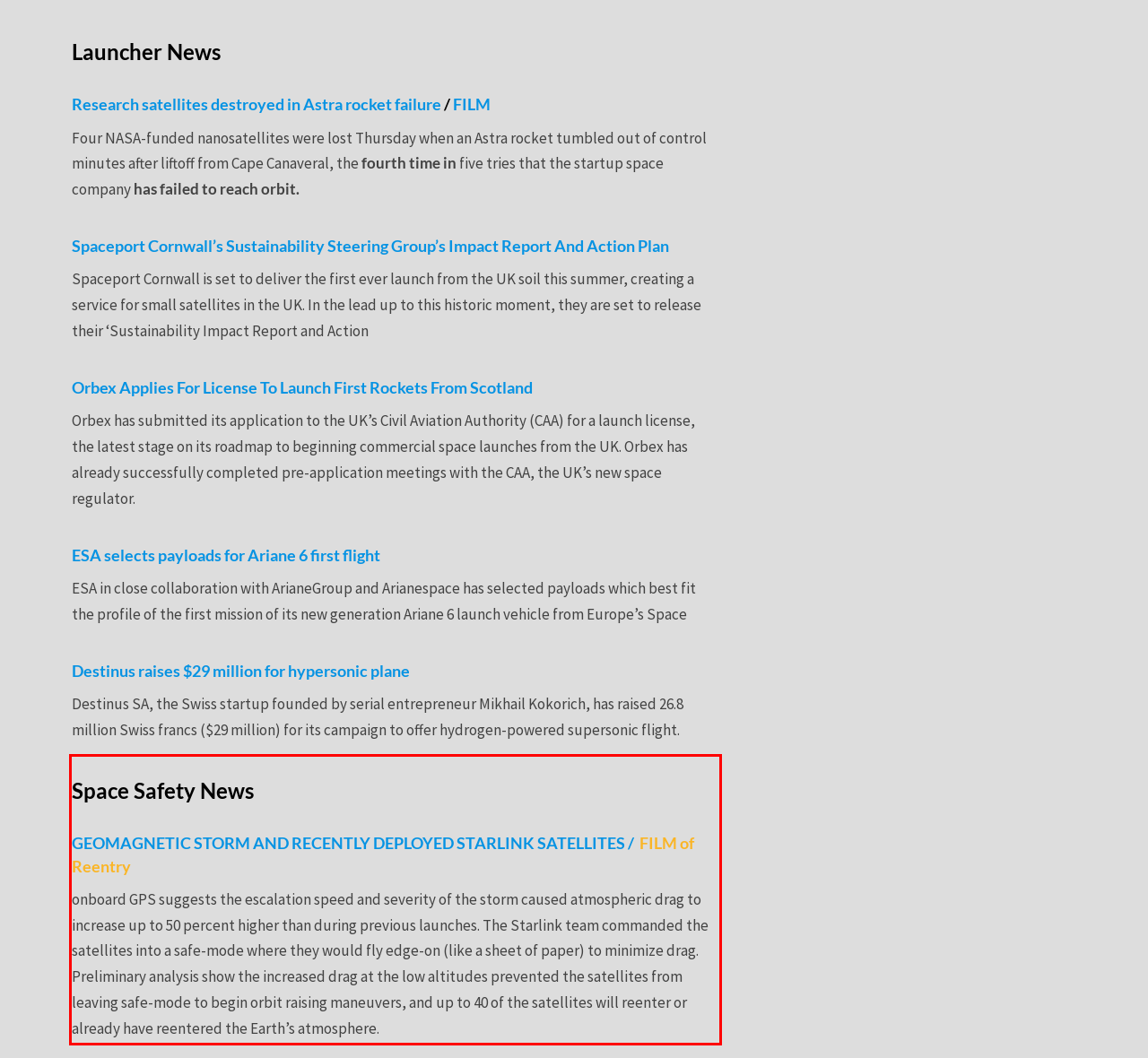You are given a screenshot showing a webpage with a red bounding box. Perform OCR to capture the text within the red bounding box.

onboard GPS suggests the escalation speed and severity of the storm caused atmospheric drag to increase up to 50 percent higher than during previous launches. The Starlink team commanded the satellites into a safe-mode where they would fly edge-on (like a sheet of paper) to minimize drag. Preliminary analysis show the increased drag at the low altitudes prevented the satellites from leaving safe-mode to begin orbit raising maneuvers, and up to 40 of the satellites will reenter or already have reentered the Earth’s atmosphere.